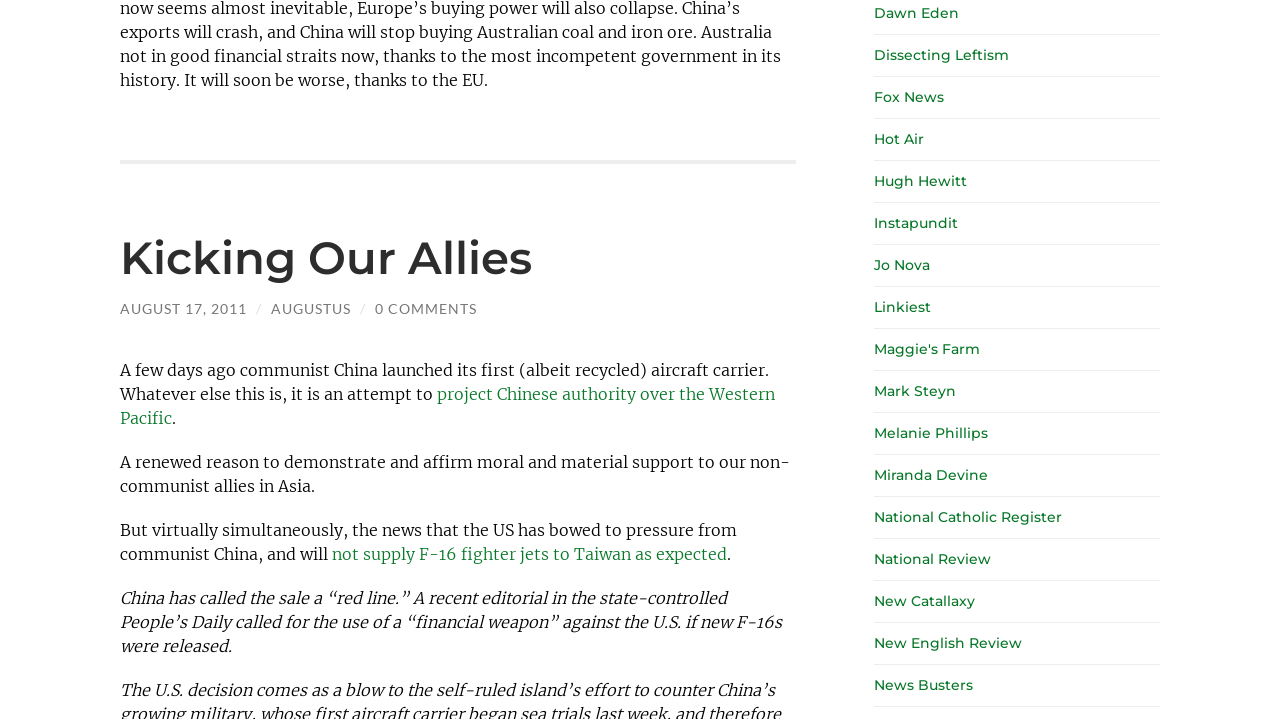Determine the bounding box coordinates for the clickable element to execute this instruction: "Learn more about the project Chinese authority over the Western Pacific". Provide the coordinates as four float numbers between 0 and 1, i.e., [left, top, right, bottom].

[0.094, 0.534, 0.605, 0.595]